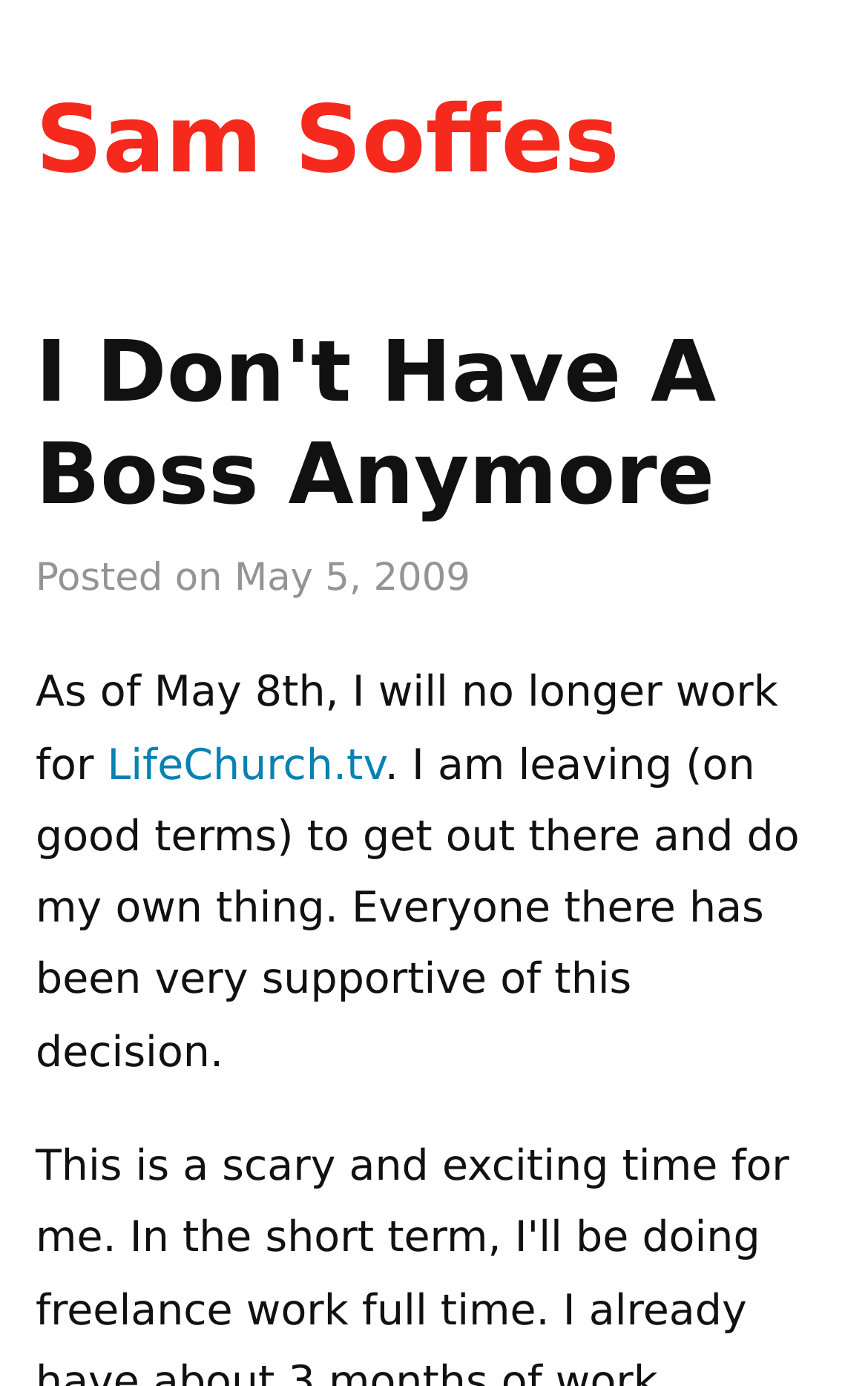Look at the image and write a detailed answer to the question: 
What is the author's name?

The author's name is obtained from the heading element 'Sam Soffes' at the top of the webpage, which is also a link.